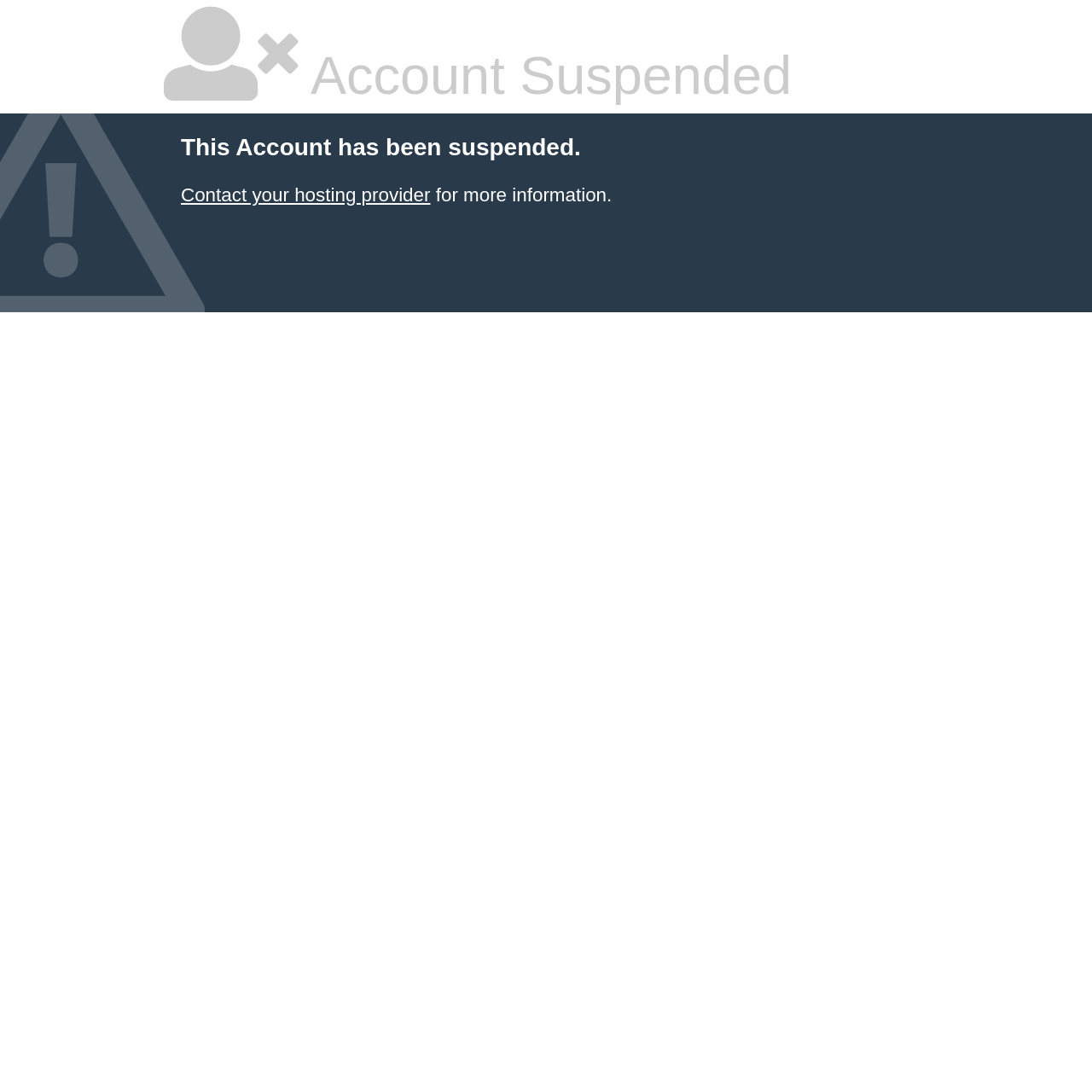Return the bounding box coordinates of the UI element that corresponds to this description: "Contact your hosting provider". The coordinates must be given as four float numbers in the range of 0 and 1, [left, top, right, bottom].

[0.166, 0.169, 0.394, 0.188]